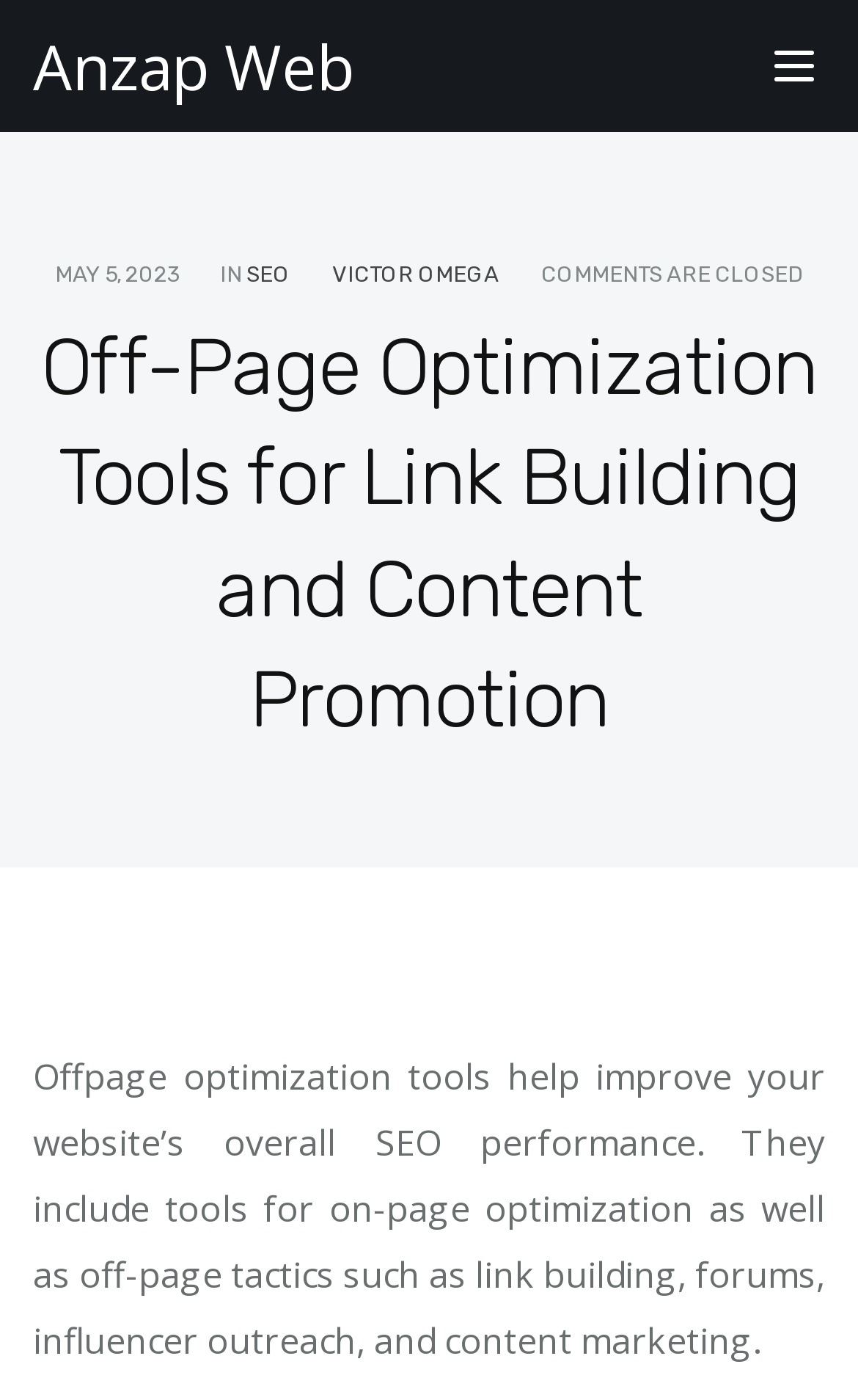Locate the headline of the webpage and generate its content.

Off-Page Optimization Tools for Link Building and Content Promotion